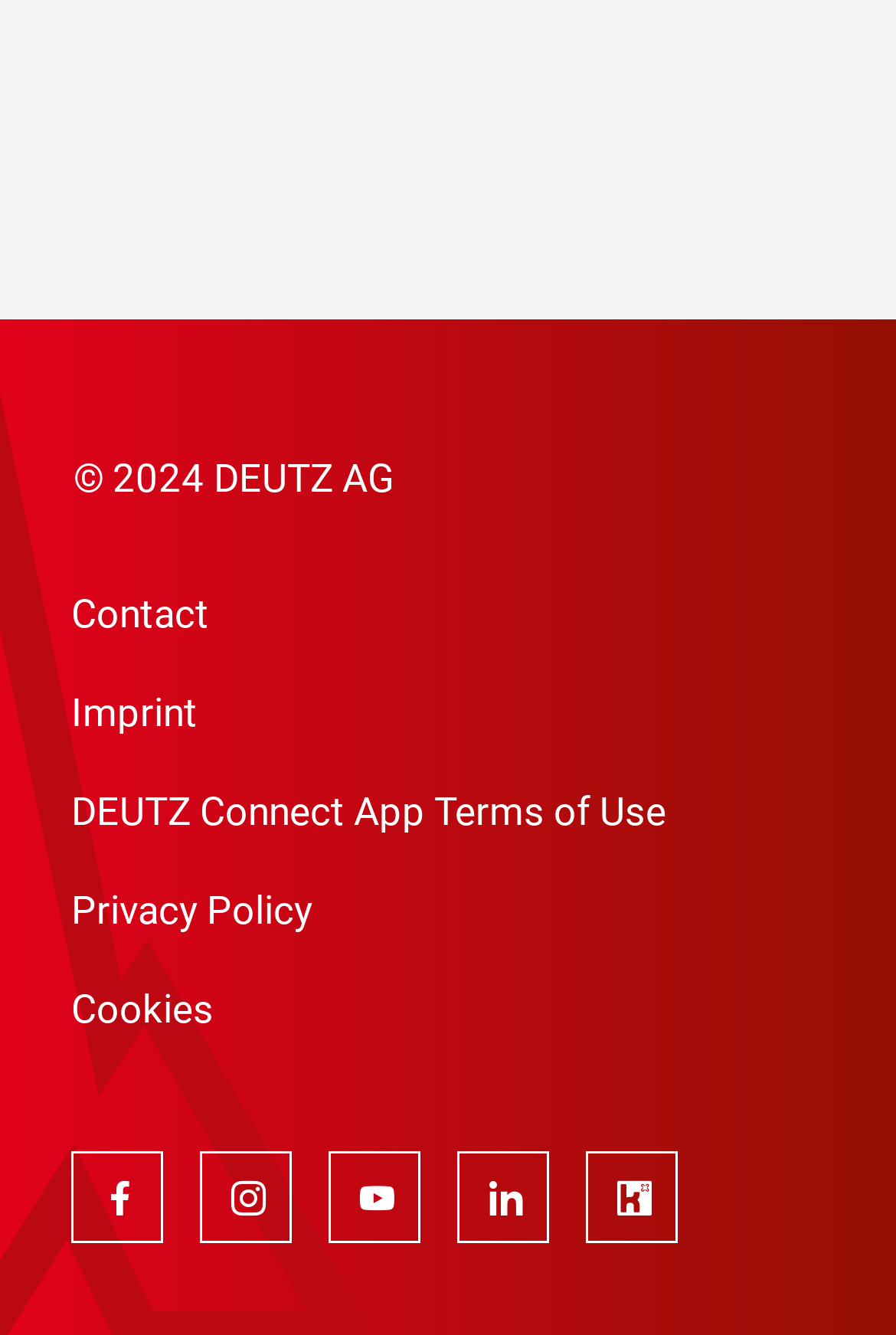How many social media links are there?
Kindly offer a detailed explanation using the data available in the image.

There are five social media links located at the bottom of the webpage, represented by icons '', '', '', '', and ''.